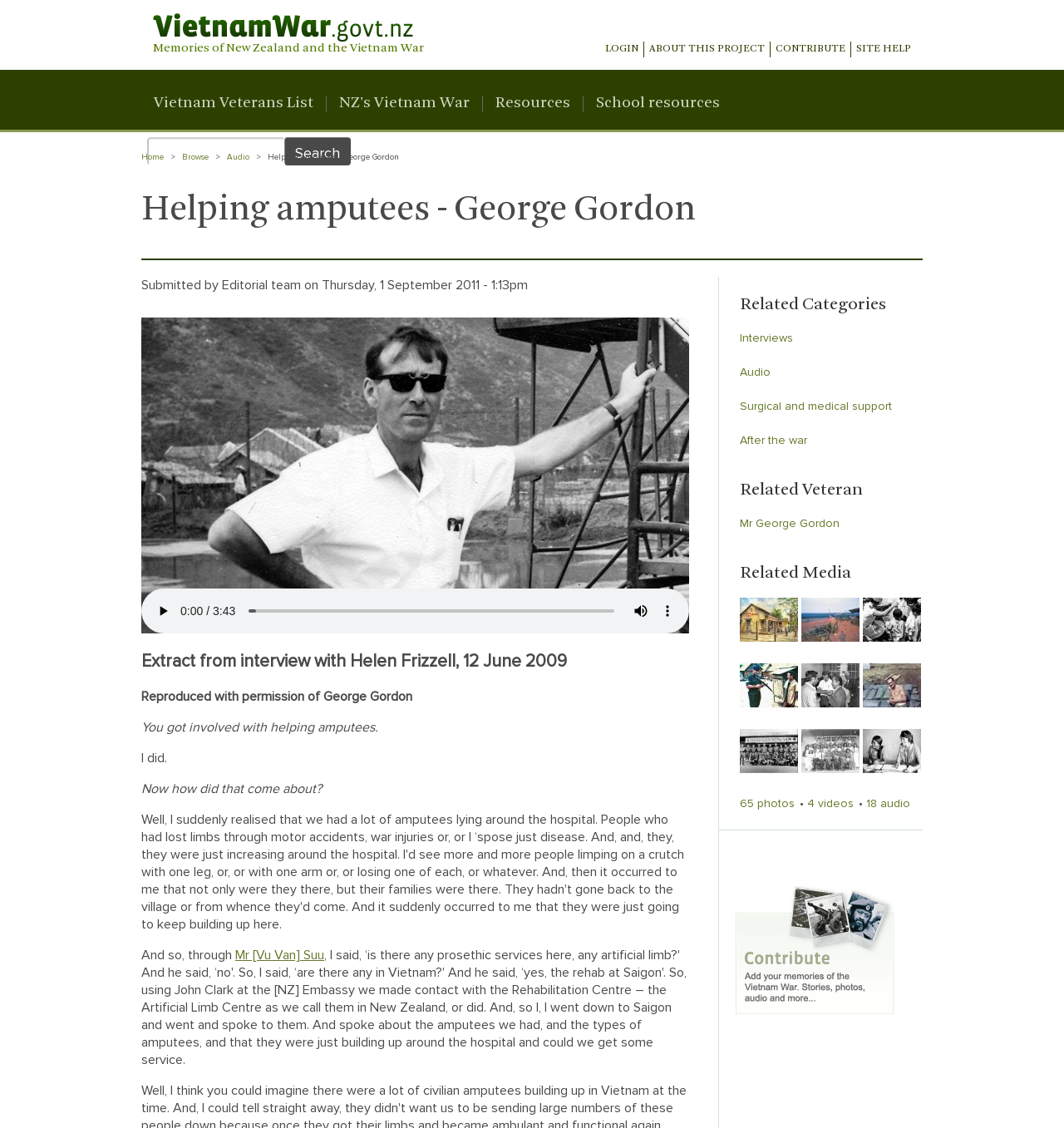Generate a comprehensive description of the webpage content.

The webpage is about "Helping amputees - George Gordon" and is part of the VietnamWar.govt.nz website, which focuses on New Zealand and the Vietnam War. 

At the top of the page, there is a link to "Skip to main content" and a navigation menu with links to "Home", "LOGIN", "ABOUT THIS PROJECT", "CONTRIBUTE", and "SITE HELP". Below this, there is a search bar with a "Search" button.

The main content of the page is divided into two sections. On the left side, there is a heading "Home > Browse > Audio > Helping amputees - George Gordon" followed by a series of links and a audio player with controls to play, mute, and show more media controls. Below the audio player, there is a transcript of an interview with George Gordon, where he talks about helping amputees.

On the right side, there is a complementary section with three headings: "Related Categories", "Related Veteran", and "Related Media". Under "Related Categories", there are links to "Interviews", "Audio", "Surgical and medical support", and "After the war". Under "Related Veteran", there is a link to "Mr George Gordon". Under "Related Media", there are several links to images, including "Painting of Bong Son dispensary by Maurice Conly, circa 1969", "John 'Doc' Mountain in Vietnam, 1970", and others. There are also links to "65 photos", "4 videos", and "18 audio" at the bottom of this section.

At the very bottom of the page, there is a footer section with a link to "Contribute here" and some copyright information.